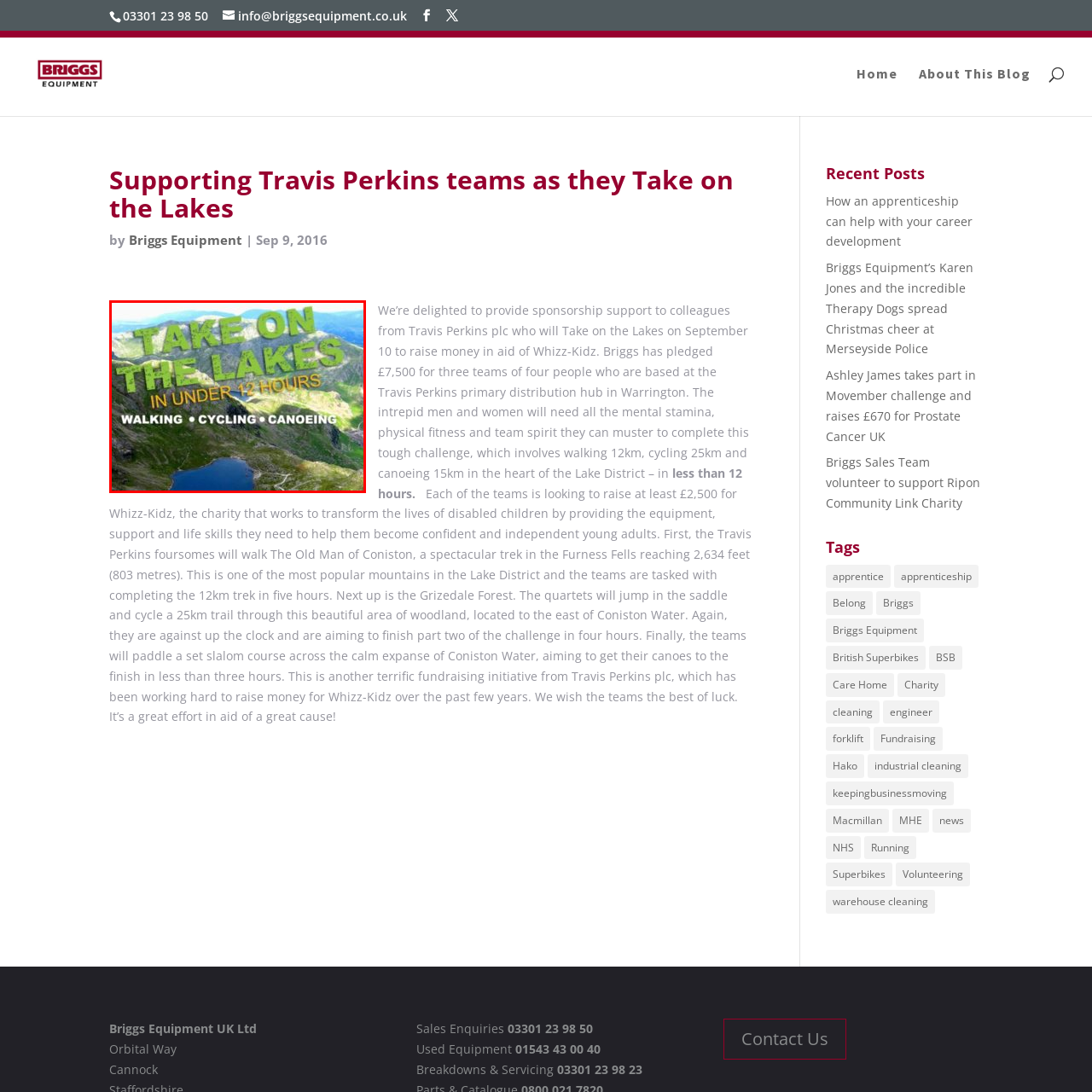What are the three activities involved in the challenge?
Pay attention to the image outlined by the red bounding box and provide a thorough explanation in your answer, using clues from the image.

The caption lists the activities involved in the challenge, which are walking, cycling, and canoeing, as participants are encouraged to engage in a multi-sport endeavor amidst the picturesque scenery of the Lake District.